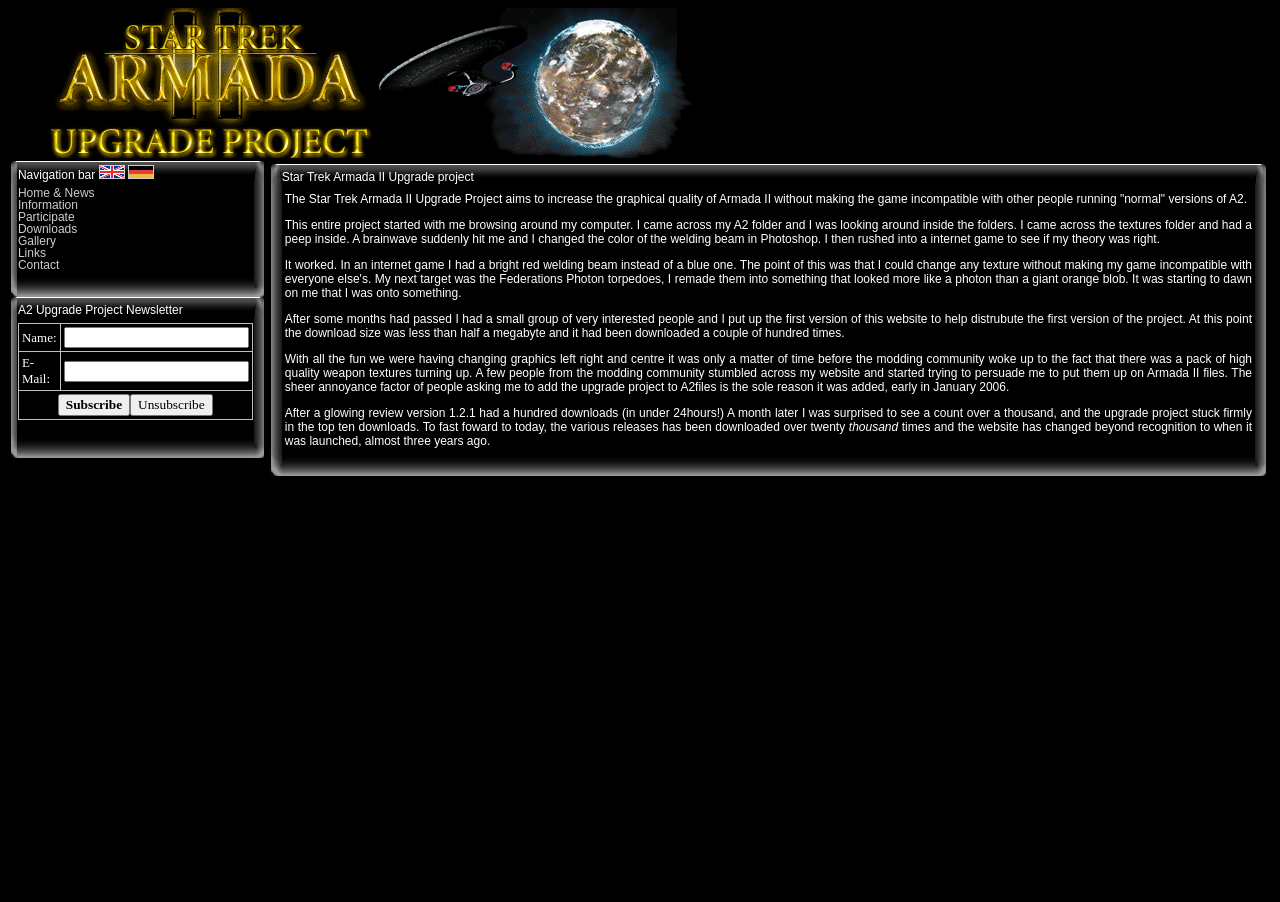Can you find the bounding box coordinates for the UI element given this description: "name="unsubscribe" value="Unsubscribe""? Provide the coordinates as four float numbers between 0 and 1: [left, top, right, bottom].

[0.102, 0.437, 0.166, 0.461]